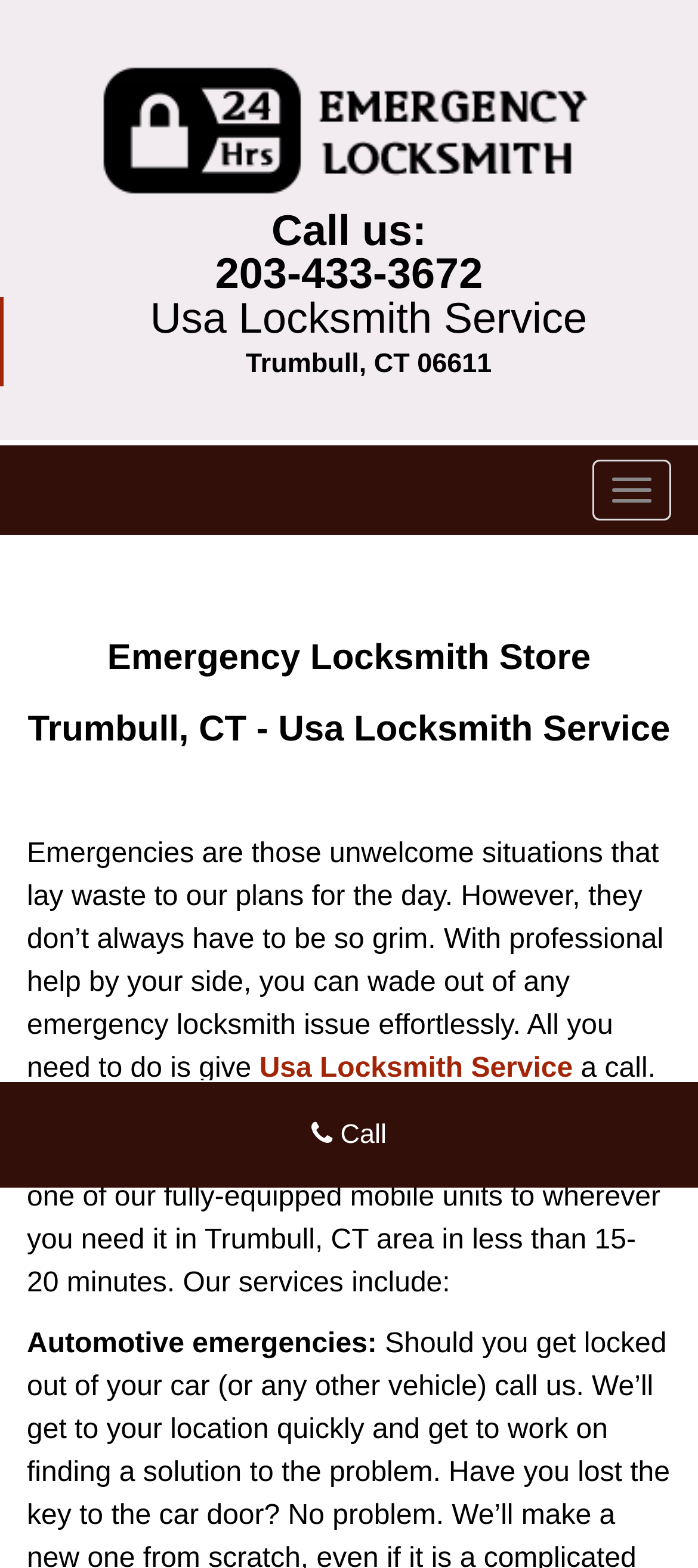Identify the headline of the webpage and generate its text content.

Usa Locksmith Service